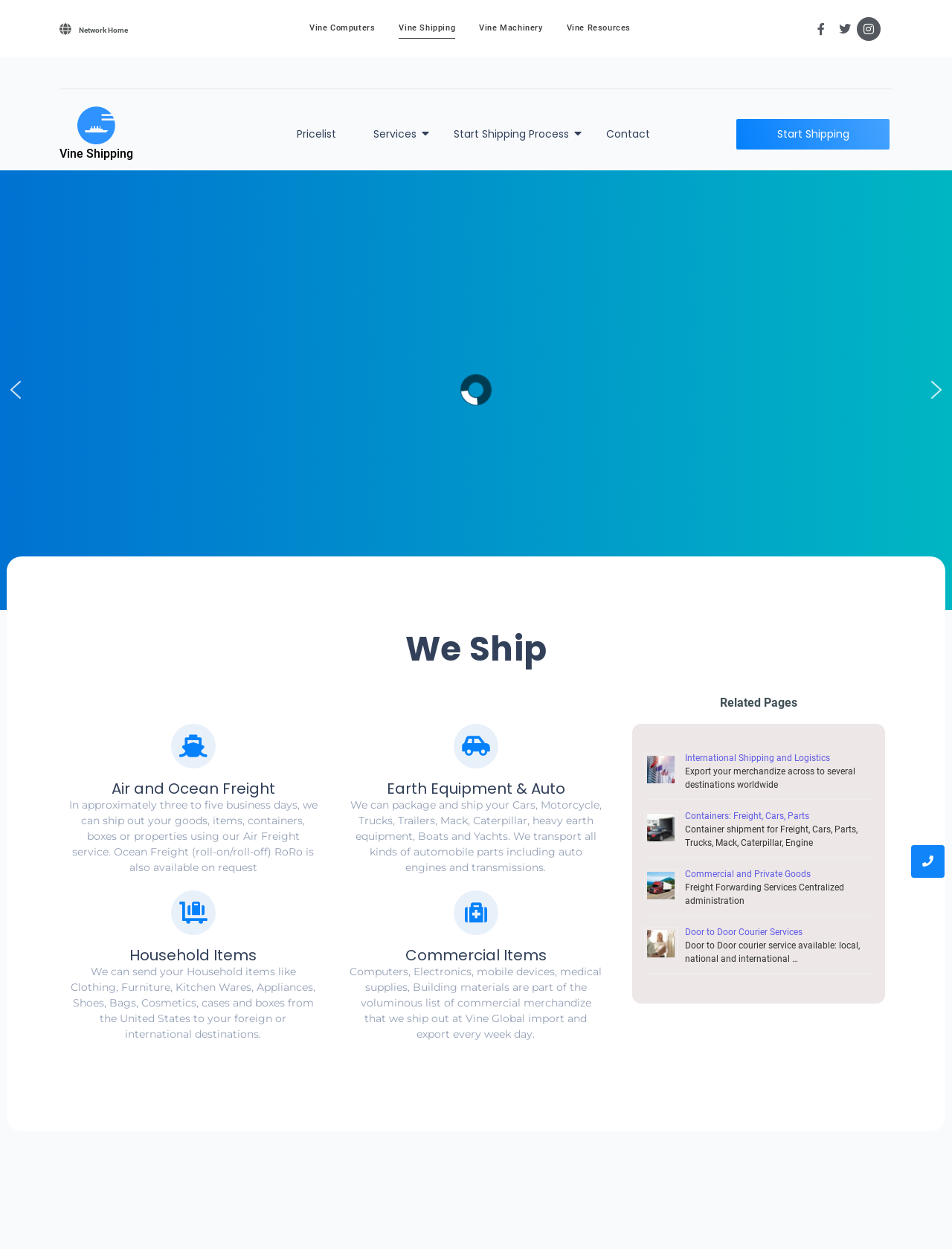Please identify the bounding box coordinates of the element's region that needs to be clicked to fulfill the following instruction: "Click on the 'Facebook-f' social media link". The bounding box coordinates should consist of four float numbers between 0 and 1, i.e., [left, top, right, bottom].

[0.85, 0.013, 0.875, 0.032]